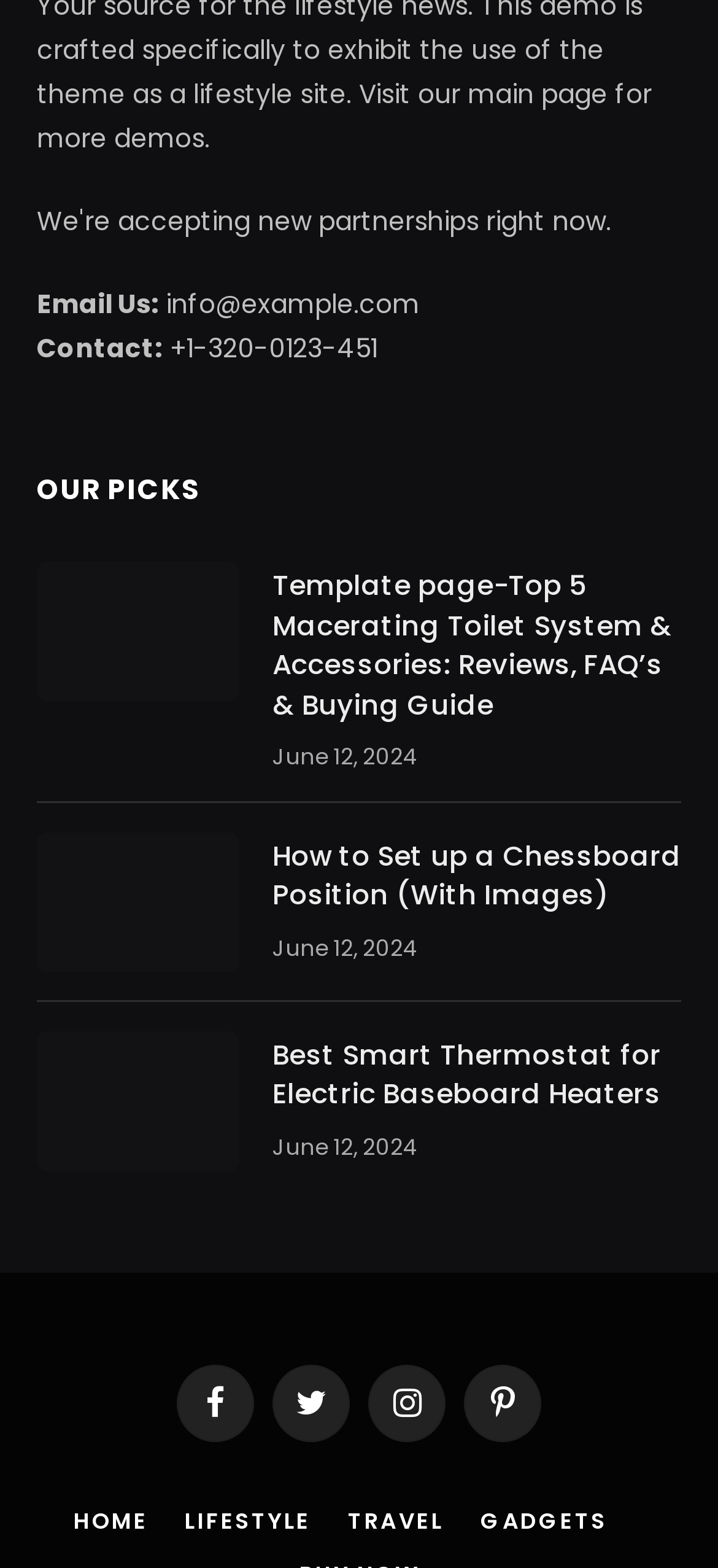Please specify the bounding box coordinates of the element that should be clicked to execute the given instruction: 'Check the article about Smart Thermostat for Electric Baseboard Heaters'. Ensure the coordinates are four float numbers between 0 and 1, expressed as [left, top, right, bottom].

[0.379, 0.66, 0.921, 0.71]